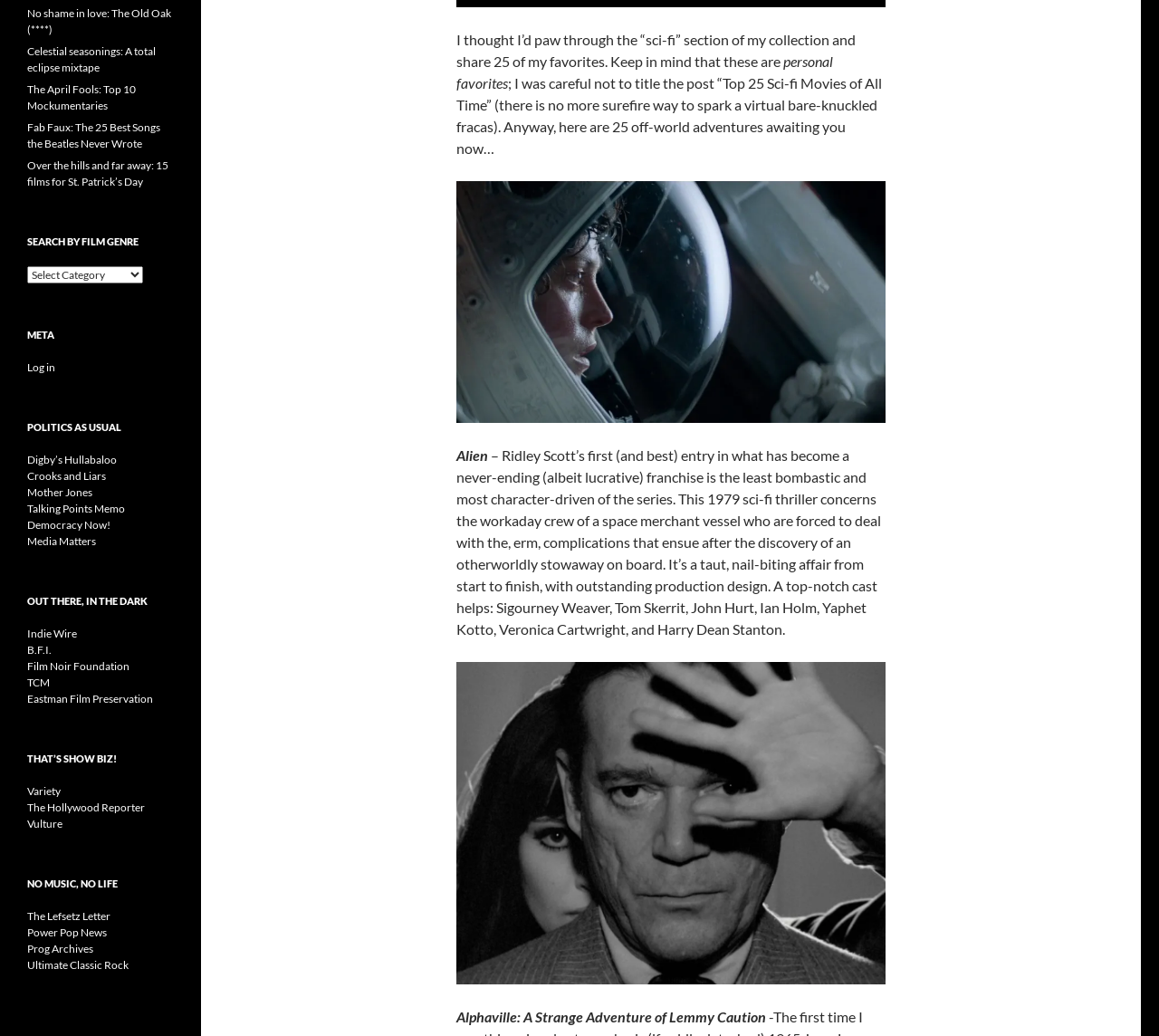Locate the bounding box of the UI element with the following description: "Vulture".

[0.023, 0.788, 0.054, 0.802]